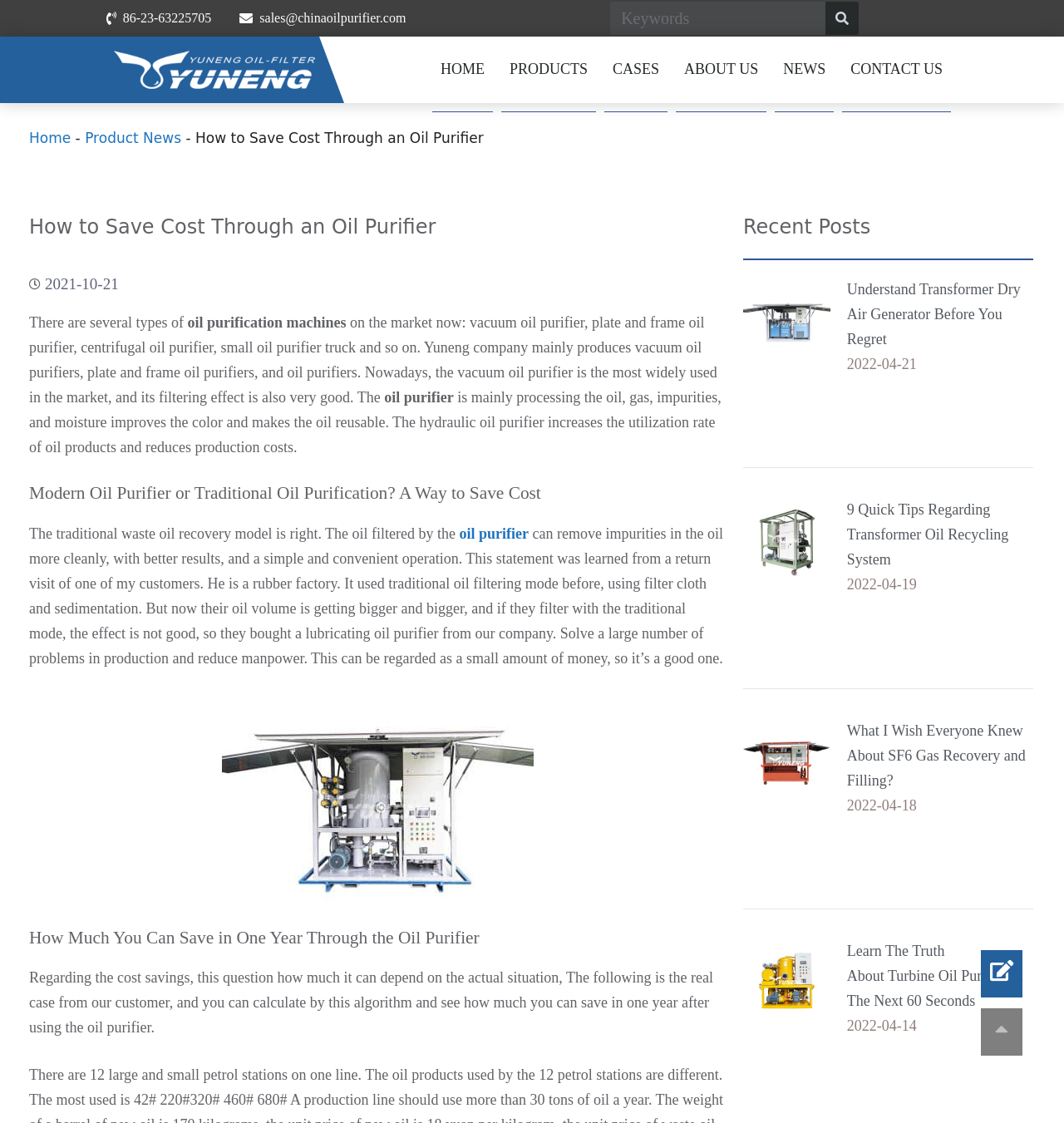Can you identify the bounding box coordinates of the clickable region needed to carry out this instruction: 'Contact us'? The coordinates should be four float numbers within the range of 0 to 1, stated as [left, top, right, bottom].

[0.792, 0.024, 0.894, 0.099]